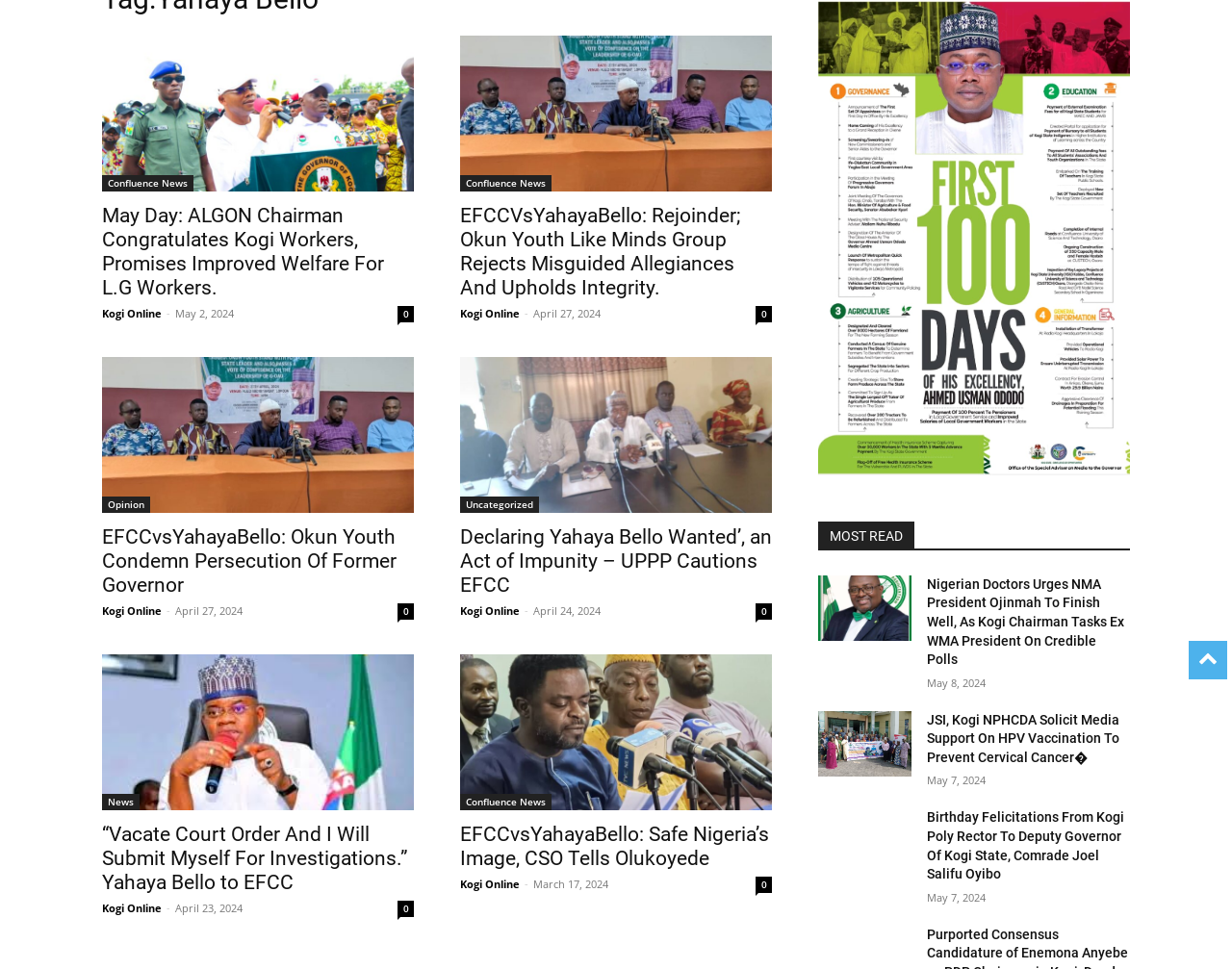Bounding box coordinates should be provided in the format (top-left x, top-left y, bottom-right x, bottom-right y) with all values between 0 and 1. Identify the bounding box for this UI element: Kogi Online

[0.373, 0.904, 0.422, 0.919]